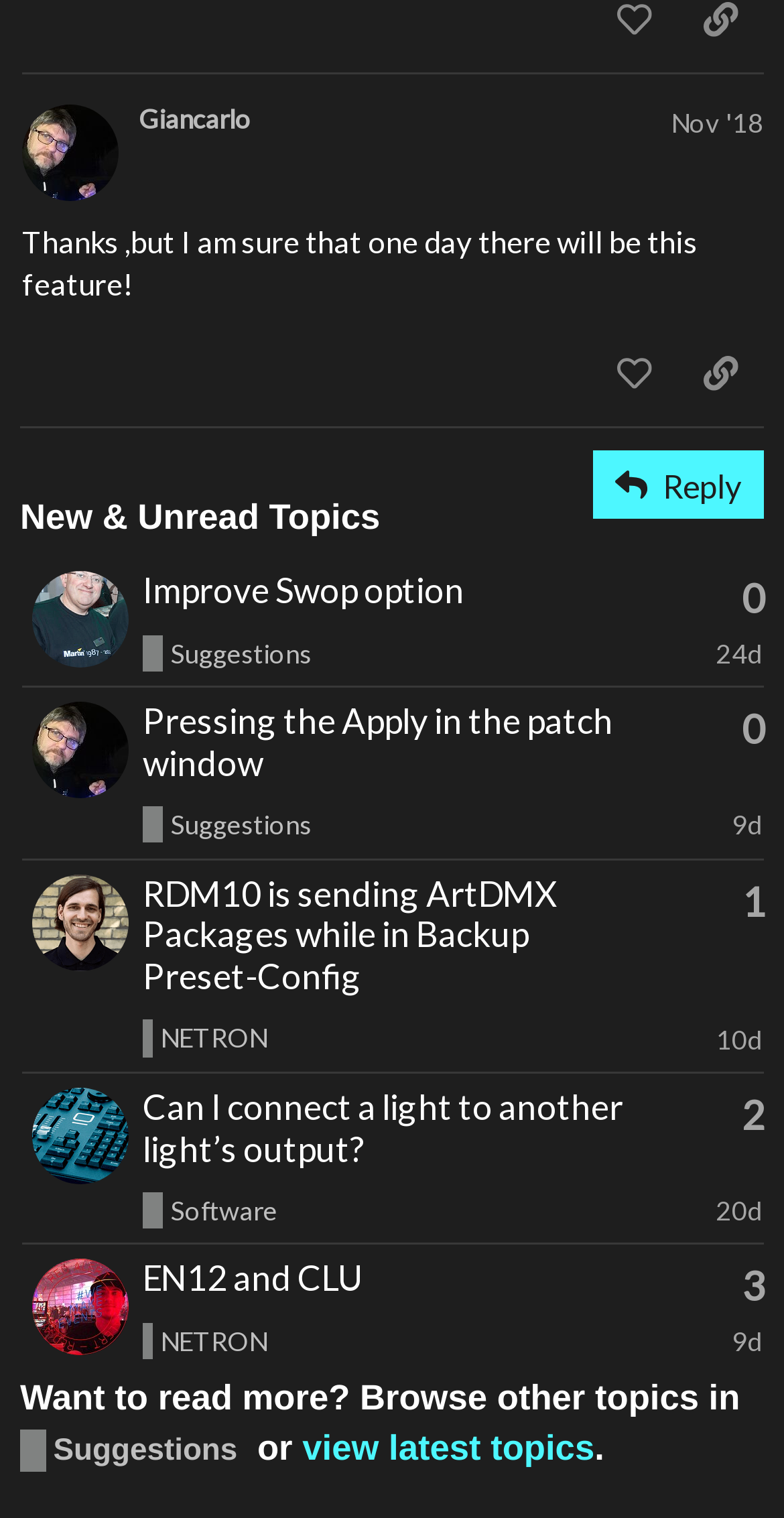Give a succinct answer to this question in a single word or phrase: 
How many replies does the post 'Improve Swop option' have?

0